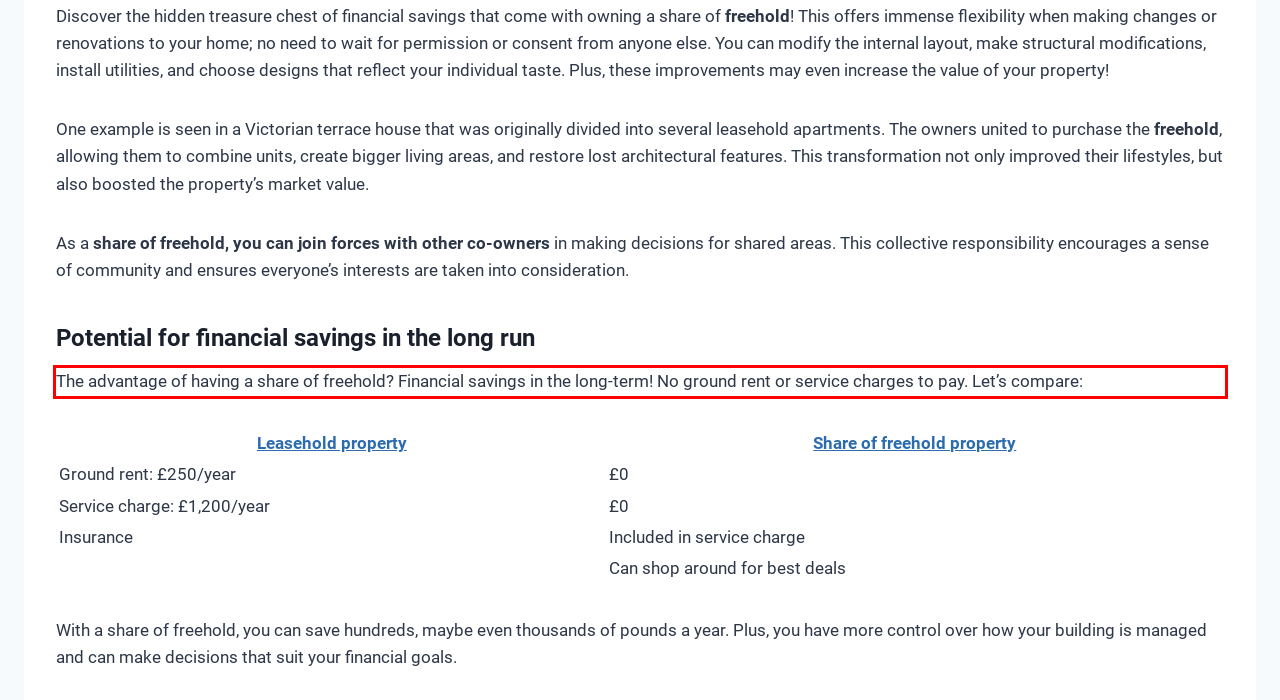Given a screenshot of a webpage, locate the red bounding box and extract the text it encloses.

The advantage of having a share of freehold? Financial savings in the long-term! No ground rent or service charges to pay. Let’s compare: